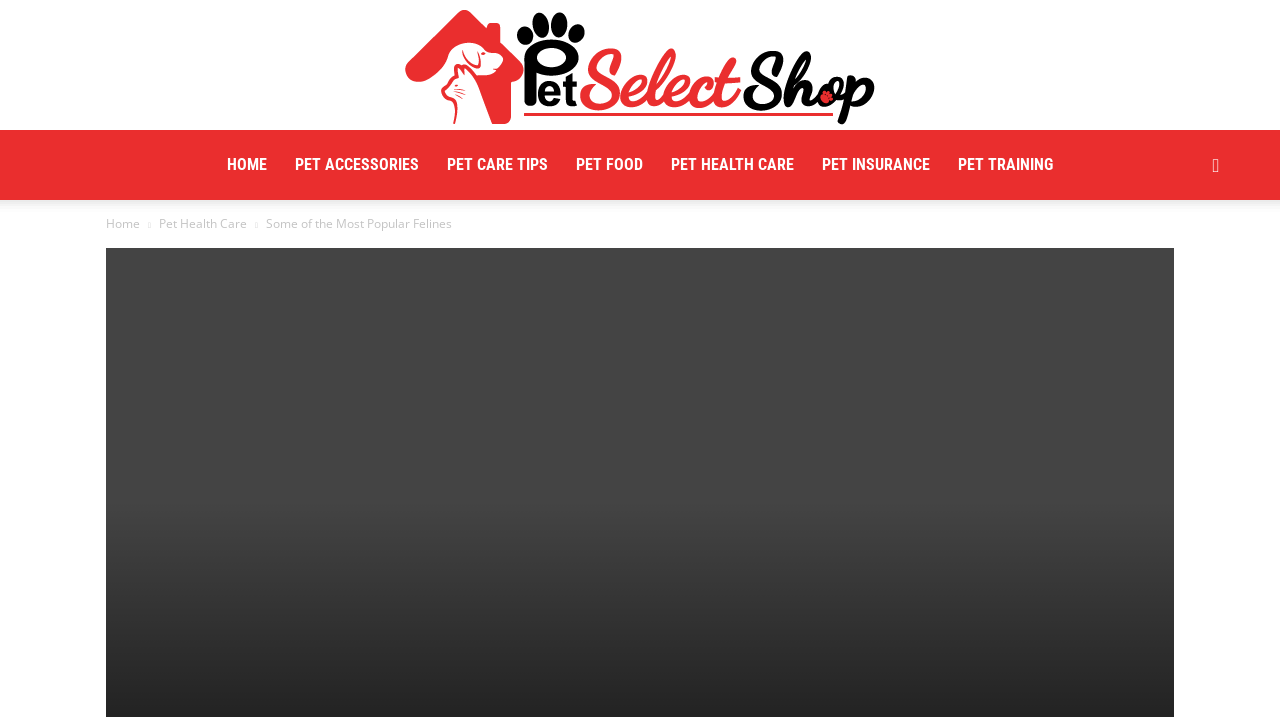How many navigation links are there?
Provide a well-explained and detailed answer to the question.

I counted the number of links in the navigation menu, which are 'HOME', 'PET ACCESSORIES', 'PET CARE TIPS', 'PET FOOD', 'PET HEALTH CARE', 'PET INSURANCE', and 'PET TRAINING'.